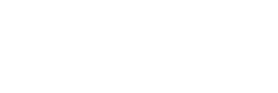What is the main focus of the article?
Provide a thorough and detailed answer to the question.

The article offers insights and tips for travelers looking to find optimal accommodation during their visit, highlighting Banjarmasin’s hospitality options and encouraging prospective visitors to consider their preferences when booking accommodations.